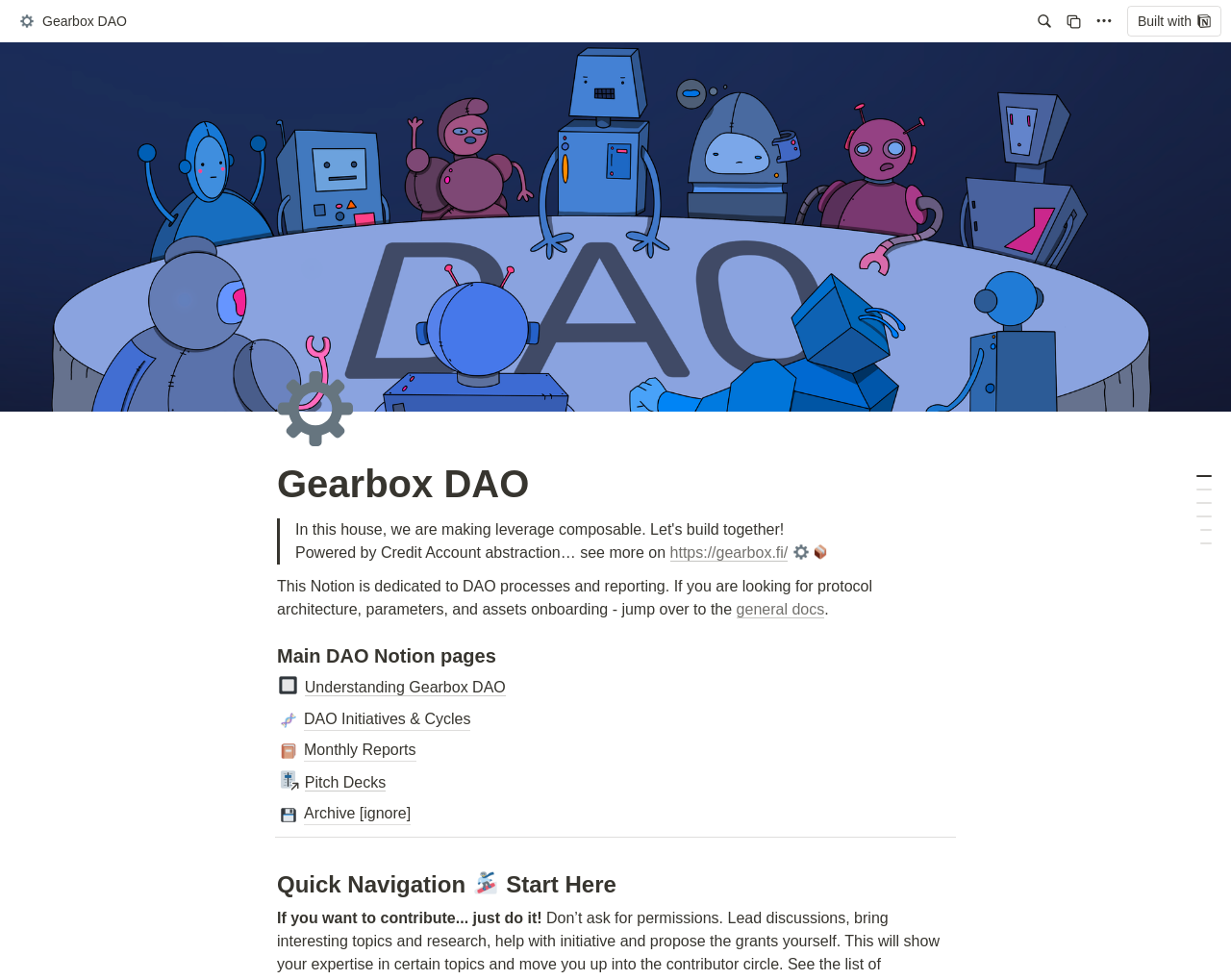Given the description "Archive [ignore]", provide the bounding box coordinates of the corresponding UI element.

[0.223, 0.817, 0.777, 0.846]